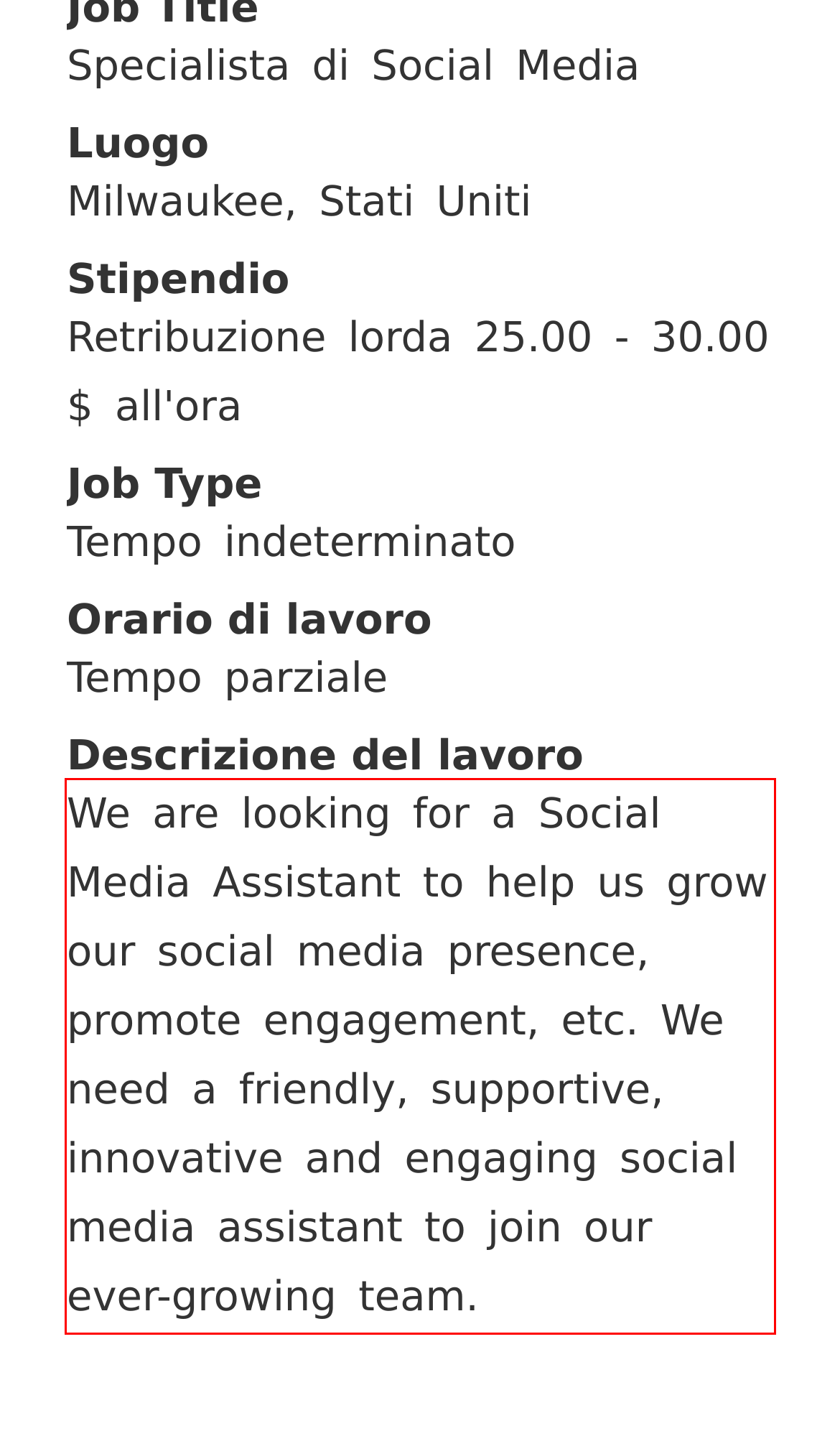Using the provided screenshot, read and generate the text content within the red-bordered area.

We are looking for a Social Media Assistant to help us grow our social media presence, promote engagement, etc. We need a friendly, supportive, innovative and engaging social media assistant to join our ever-growing team.